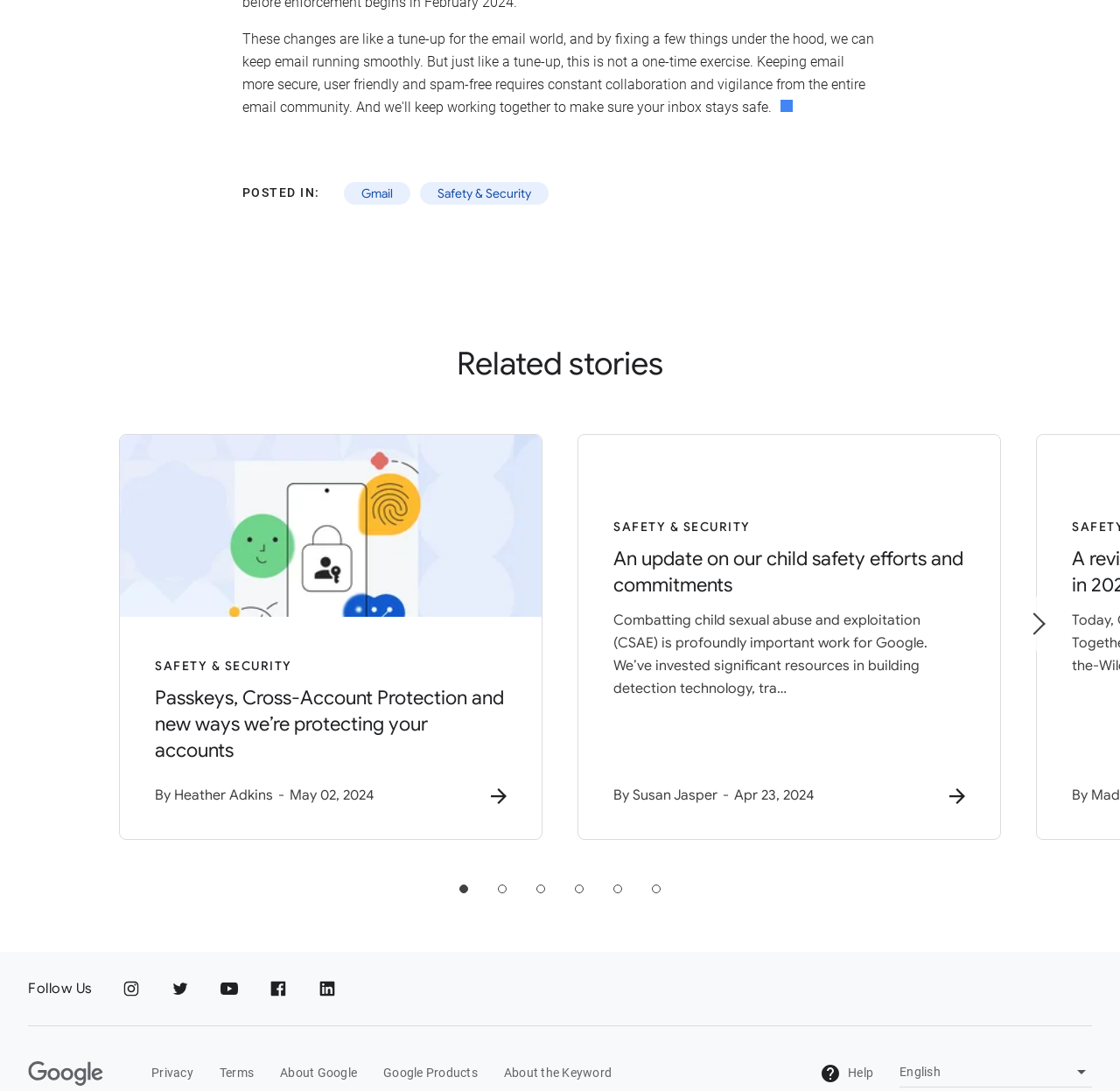How many related articles are listed?
Based on the visual details in the image, please answer the question thoroughly.

I counted the number of links under the 'Related articles' list, and there are two links with article titles and descriptions.